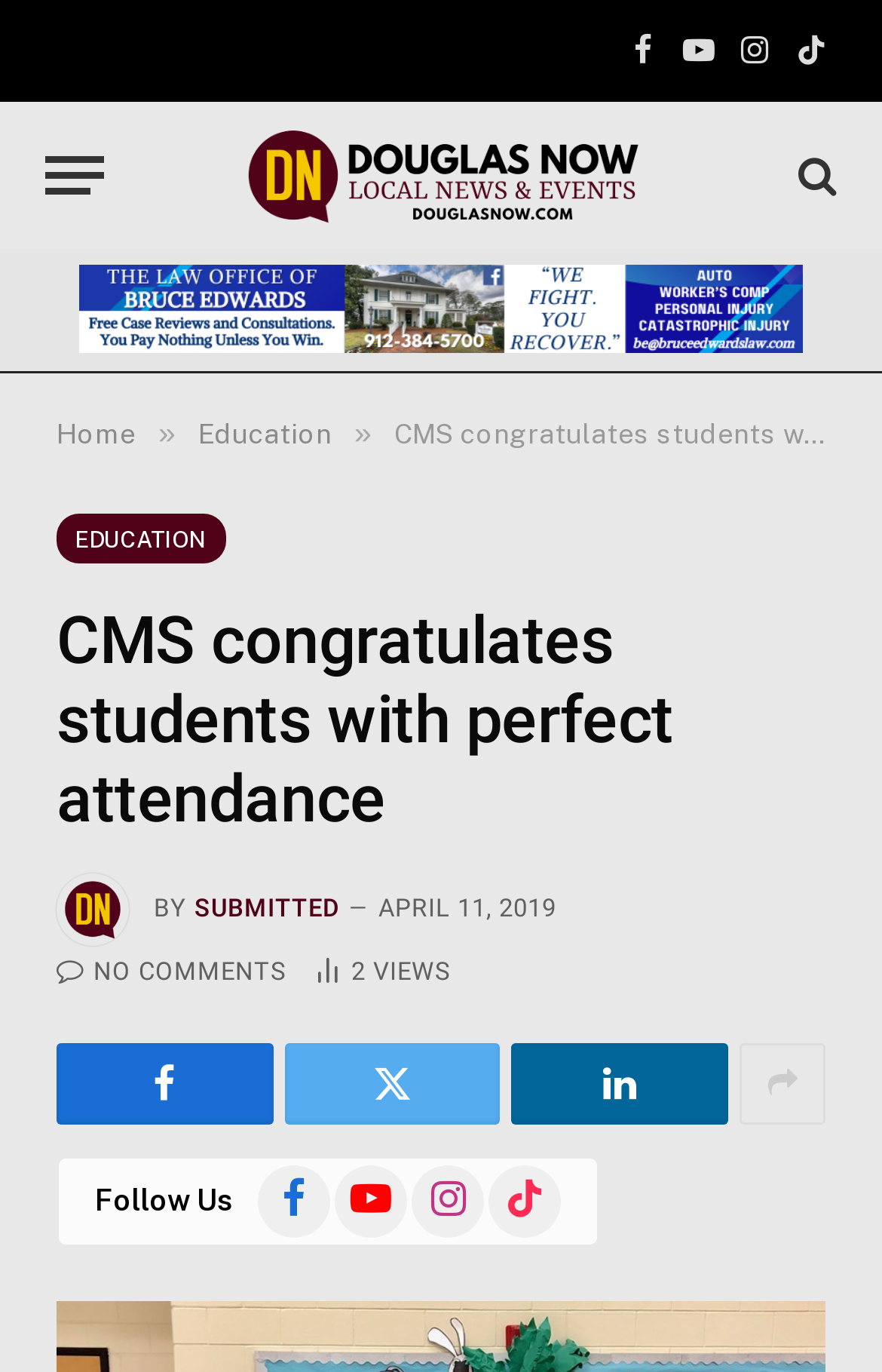What is the name of the website?
Based on the content of the image, thoroughly explain and answer the question.

I found the name of the website in the link at the top of the webpage, which is 'Douglas Now'.